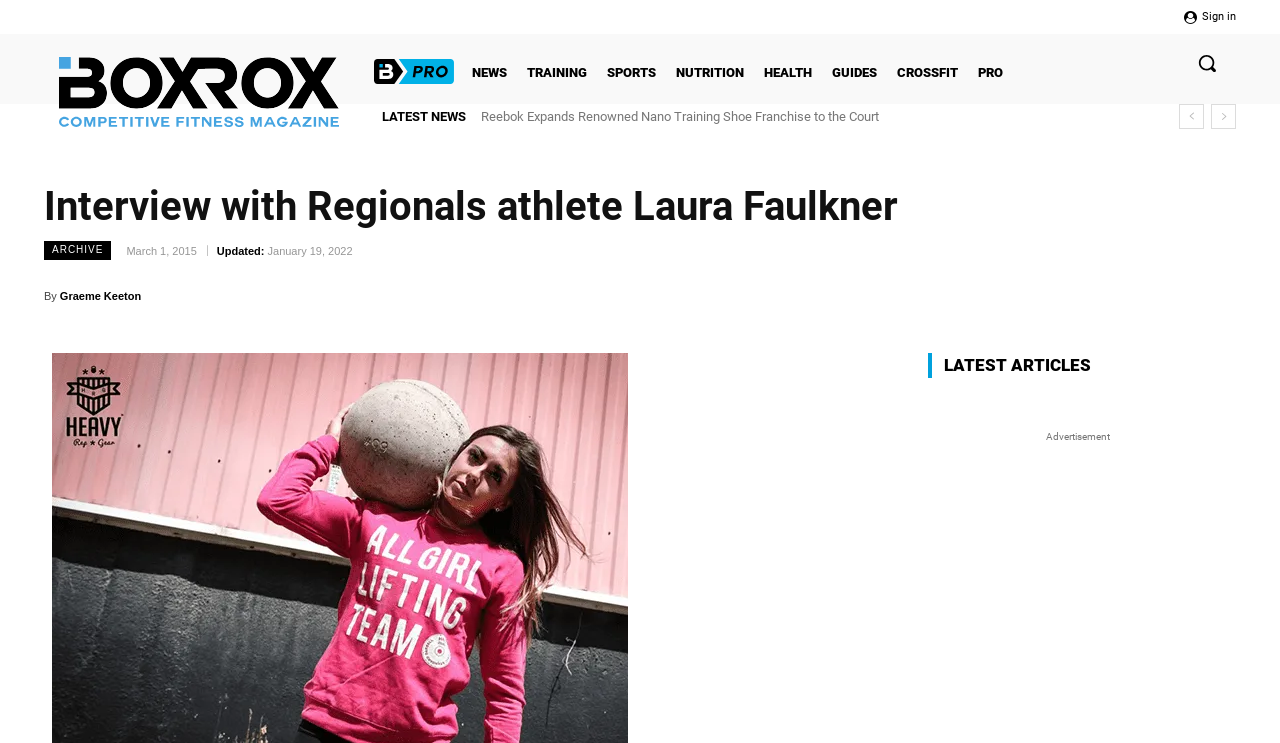Select the bounding box coordinates of the element I need to click to carry out the following instruction: "Sign in".

[0.925, 0.005, 0.966, 0.04]